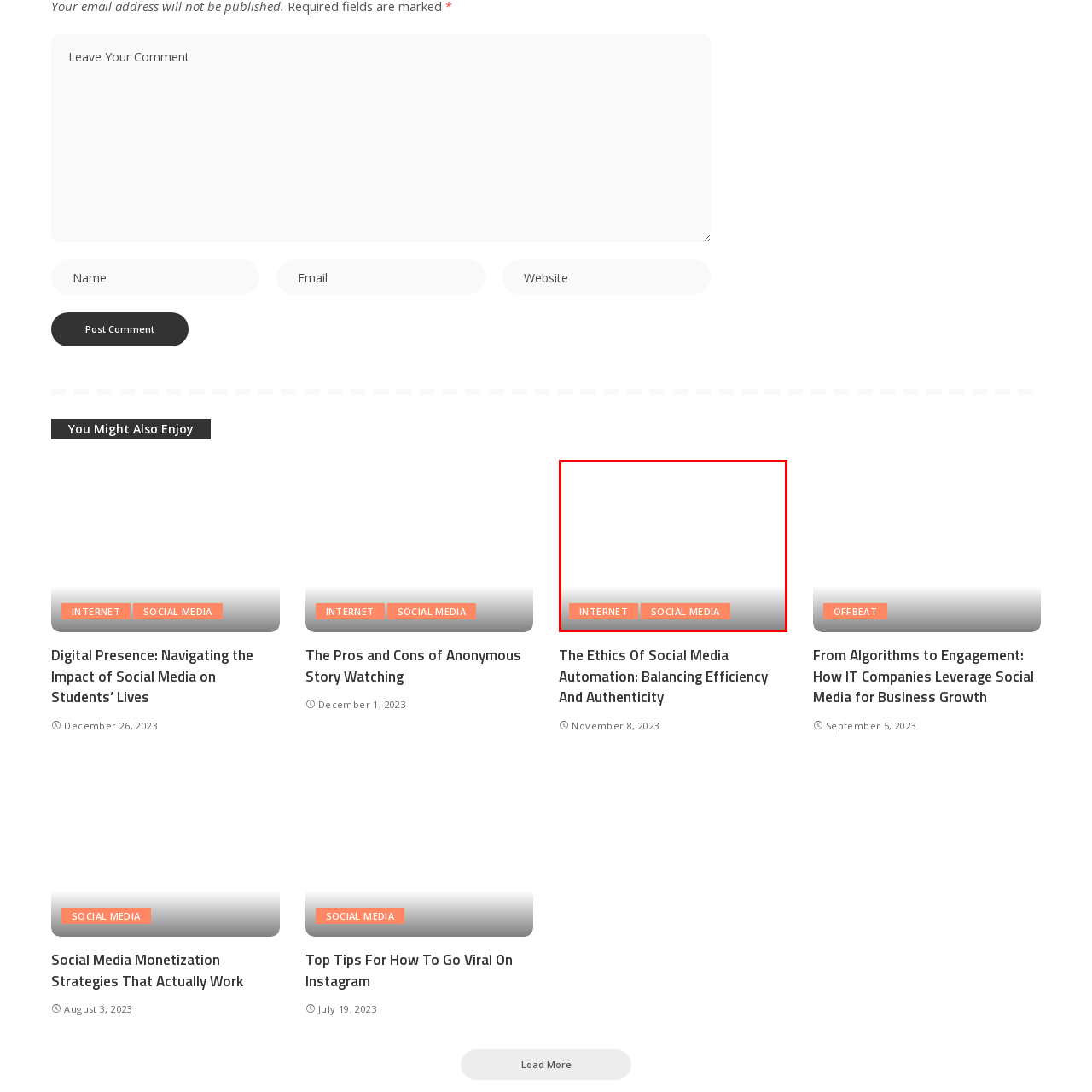What do the buttons likely lead to?
Examine the content inside the red bounding box in the image and provide a thorough answer to the question based on that visual information.

The buttons, labeled 'INTERNET' and 'SOCIAL MEDIA', likely lead to additional content or sections related to their respective themes, highlighting the significance of internet presence and social media engagement in today's media landscape.